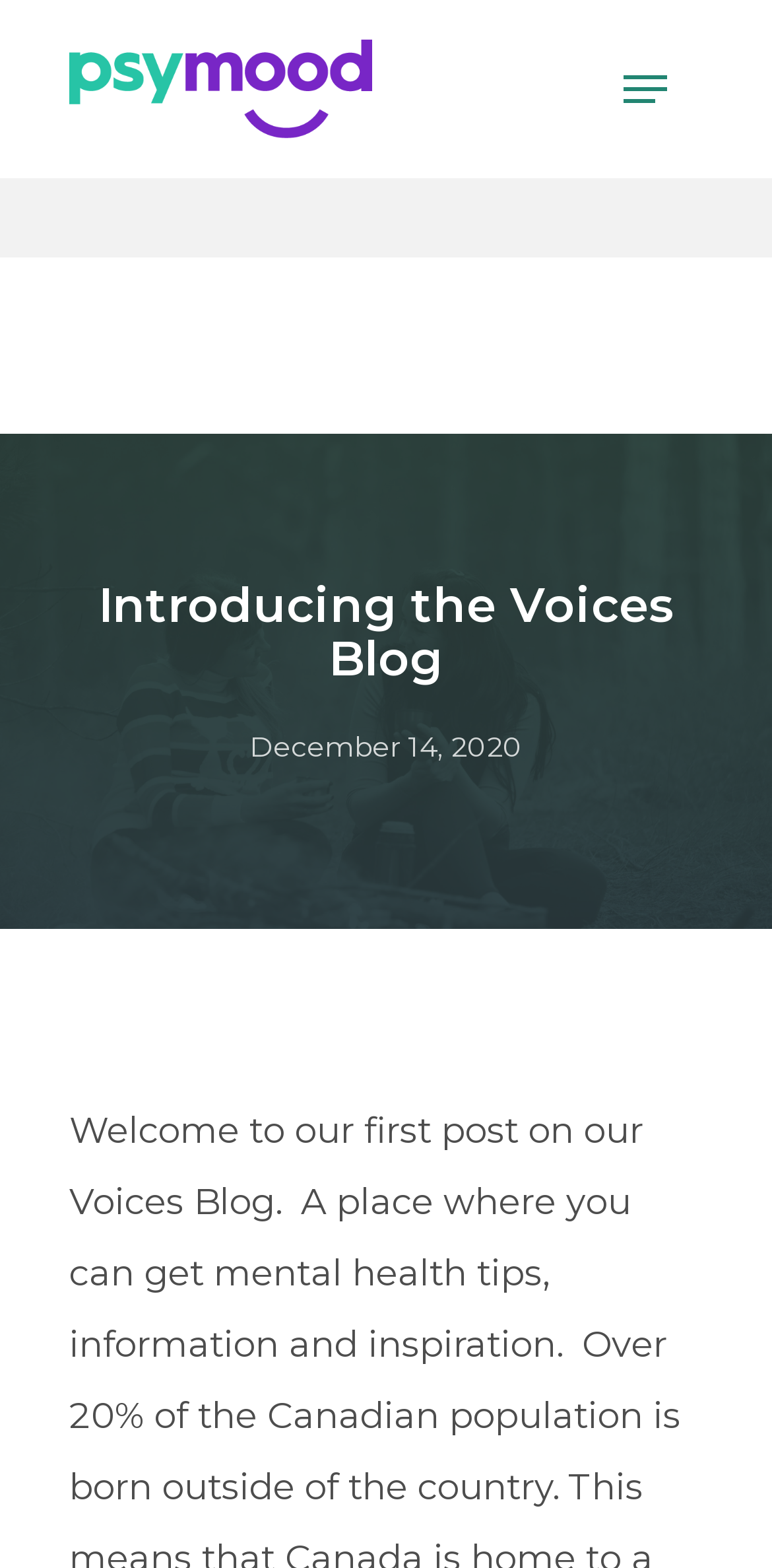Determine the bounding box coordinates of the clickable element to complete this instruction: "view resources". Provide the coordinates in the format of four float numbers between 0 and 1, [left, top, right, bottom].

[0.63, 0.38, 0.9, 0.417]